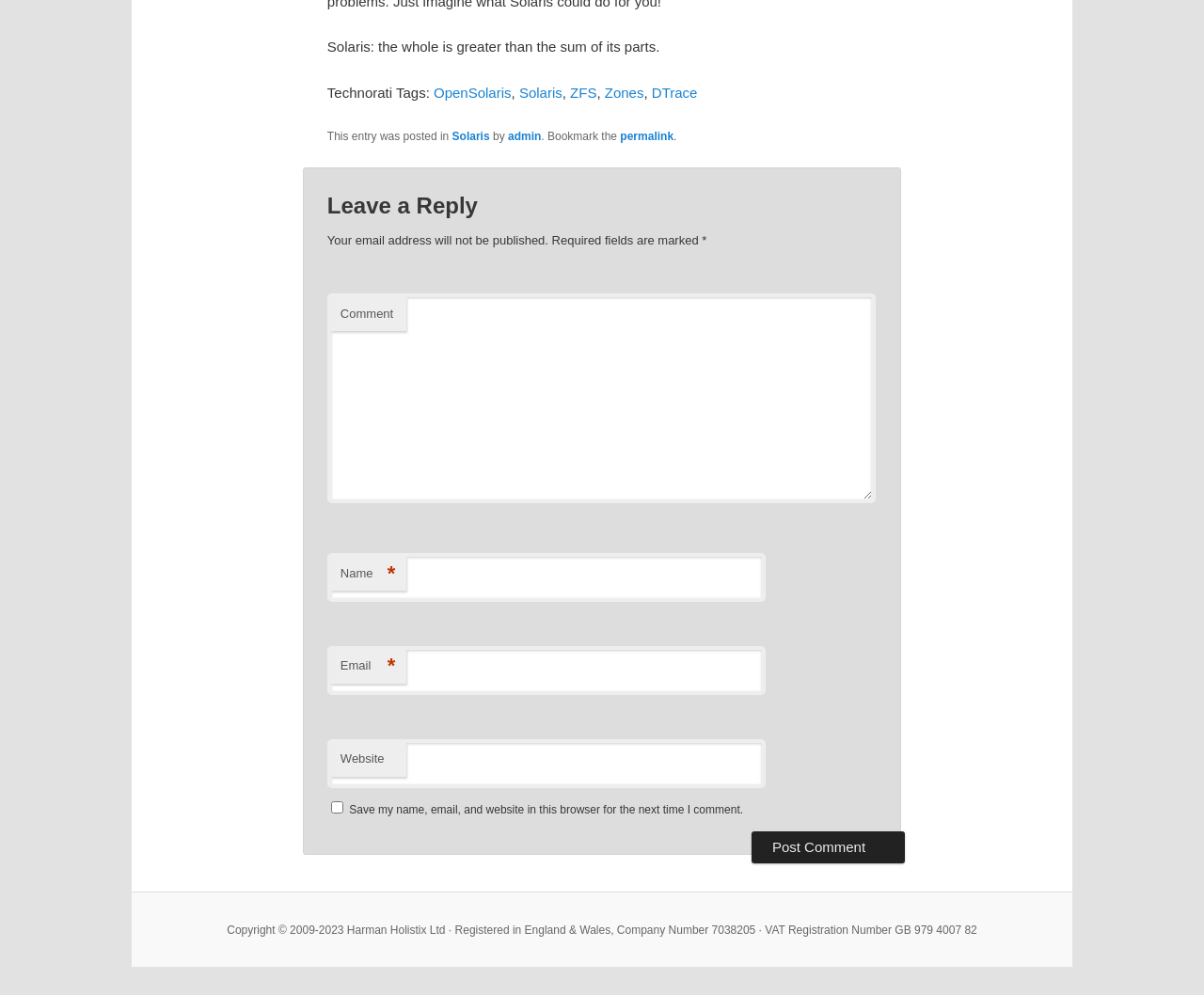Identify the bounding box coordinates for the element you need to click to achieve the following task: "Click the 'Post Comment' button". The coordinates must be four float values ranging from 0 to 1, formatted as [left, top, right, bottom].

[0.624, 0.835, 0.752, 0.868]